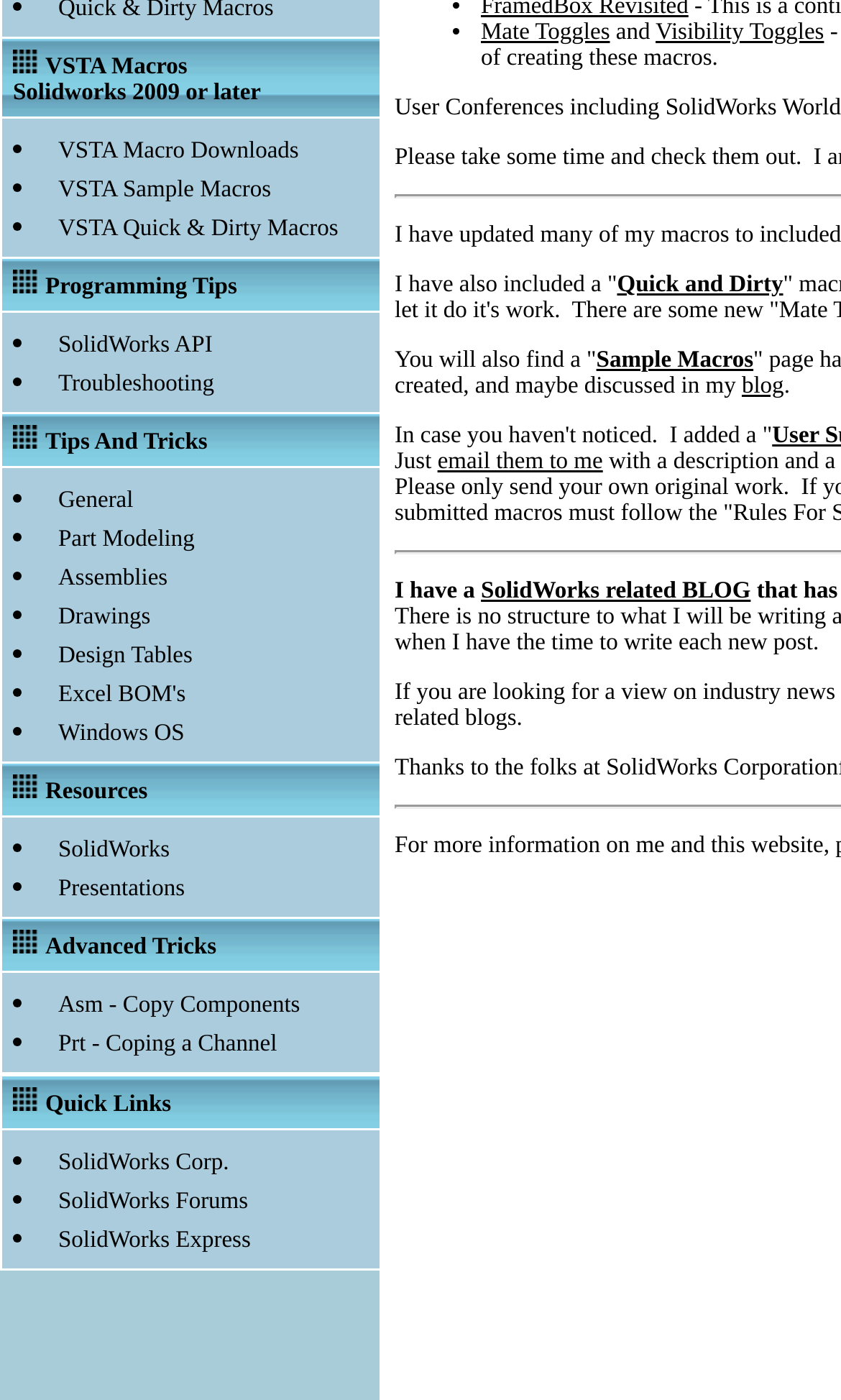Using the format (top-left x, top-left y, bottom-right x, bottom-right y), provide the bounding box coordinates for the described UI element. All values should be floating point numbers between 0 and 1: VSTA Quick & Dirty Macros

[0.069, 0.154, 0.402, 0.173]